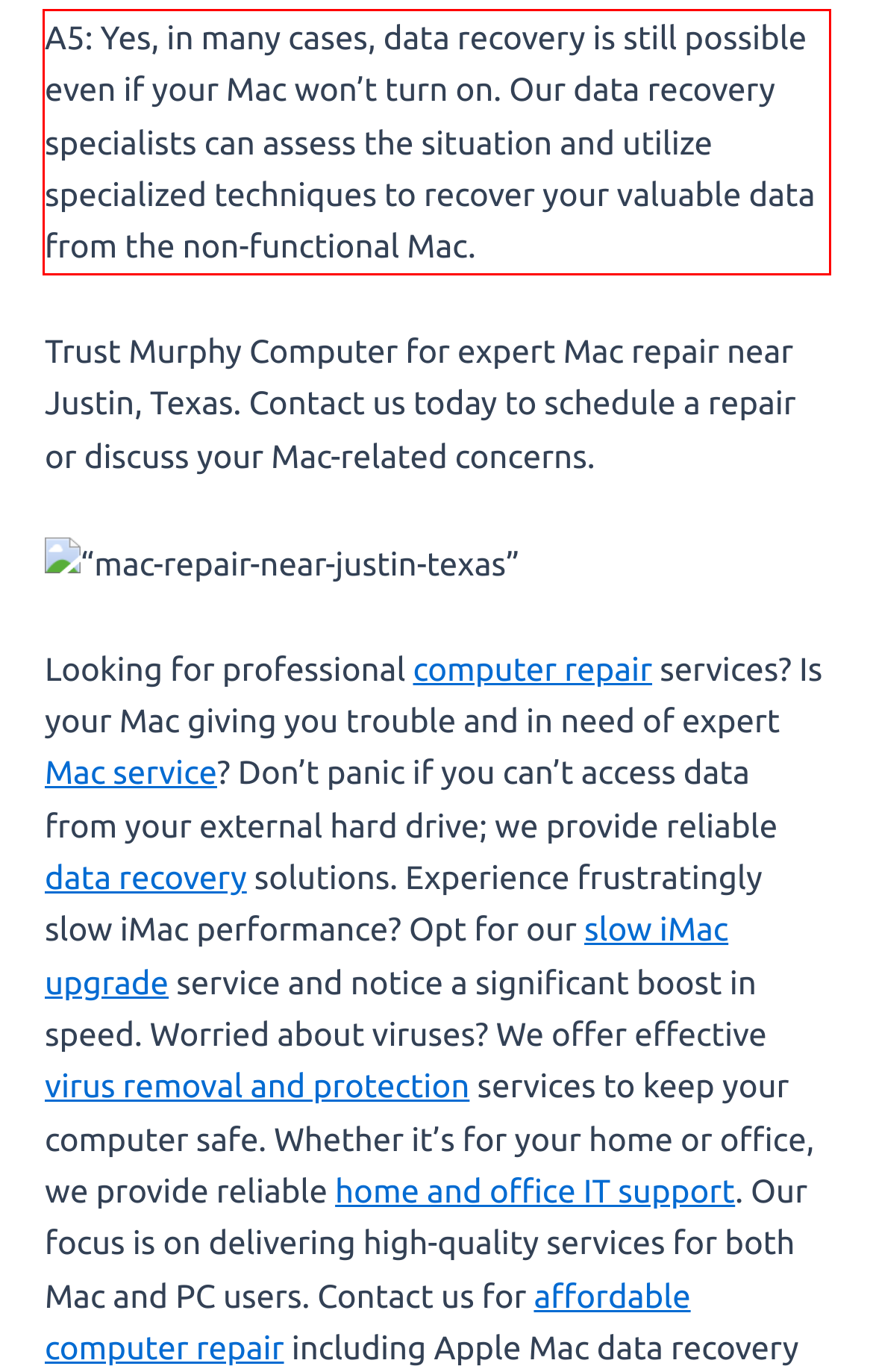In the given screenshot, locate the red bounding box and extract the text content from within it.

A5: Yes, in many cases, data recovery is still possible even if your Mac won’t turn on. Our data recovery specialists can assess the situation and utilize specialized techniques to recover your valuable data from the non-functional Mac.